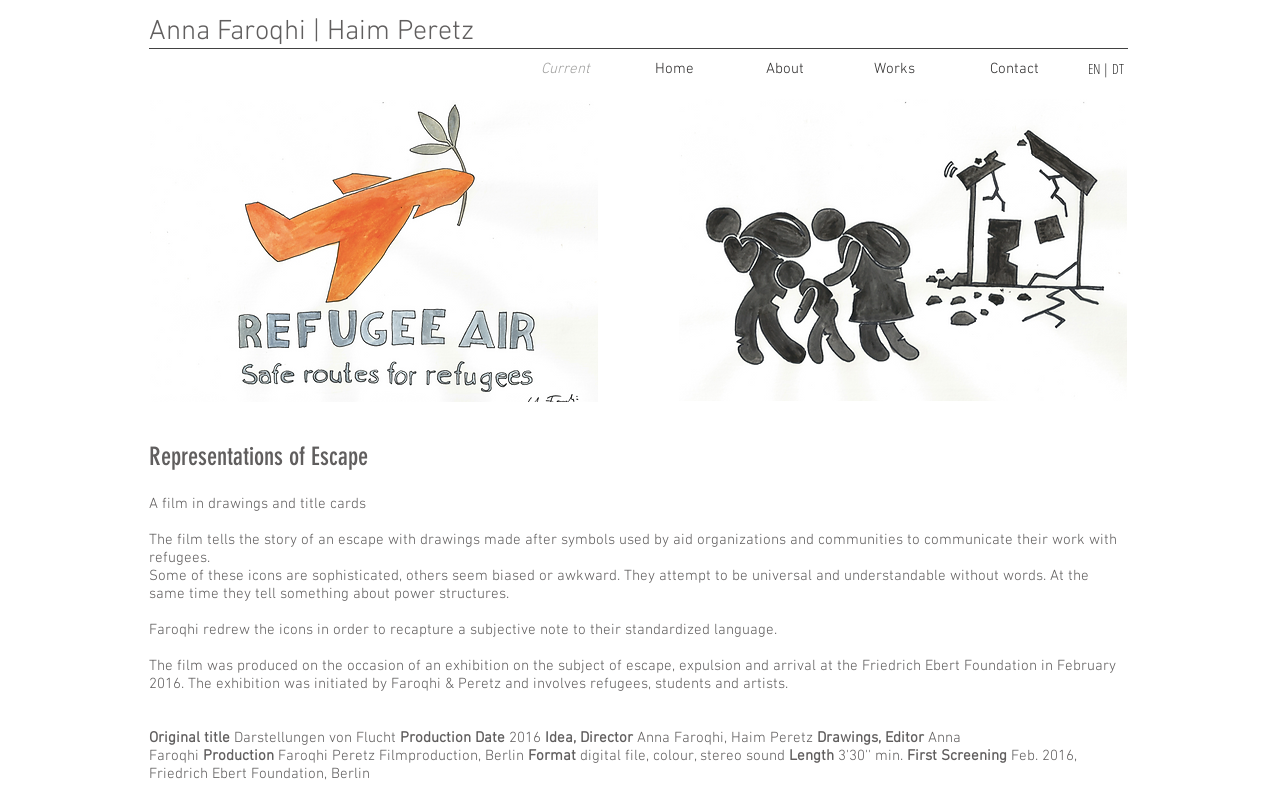Use a single word or phrase to answer the question: 
What is the format of the film?

digital file, colour, stereo sound